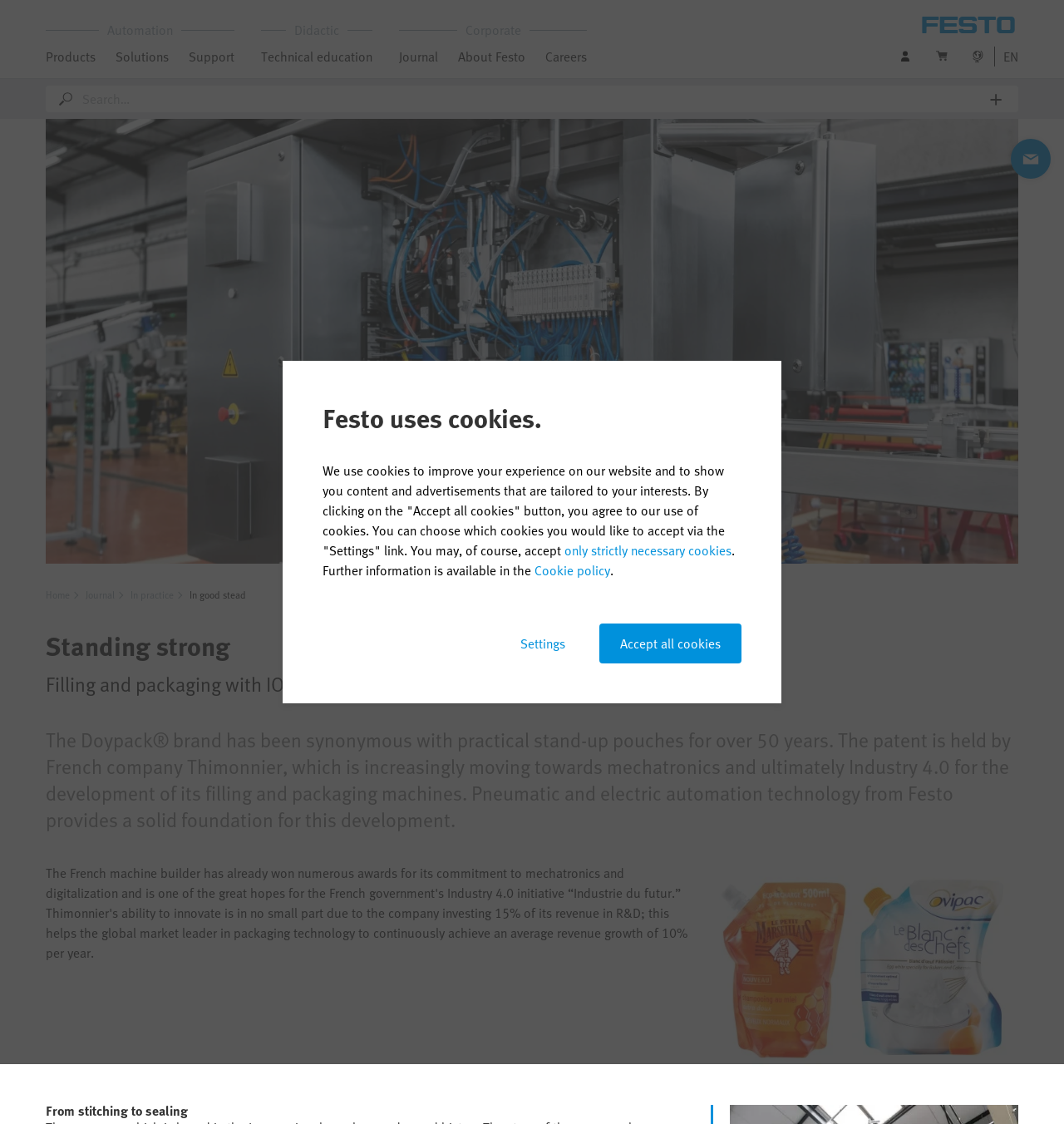Describe the webpage meticulously, covering all significant aspects.

The webpage is about Festo's automation technology used in filling and packaging stand-up pouches. At the top, there are several links to different sections of the website, including "Products", "Solutions", "Support", and "About Festo". Below these links, there is a search bar and a button to toggle the search function.

The main content of the page is divided into sections. The first section has a heading "Standing strong" and a subheading "Filling and packaging with IO-Link®". Below this, there is a paragraph of text describing how Thimonnier, a French company, is using Festo's automation technology to develop its filling and packaging machines.

To the right of this text, there is an image of stand-up pouches. Below the image, there is another heading "From stitching to sealing". The page also has a button to navigate to the next section.

At the bottom of the page, there is a dialog box with a heading "Festo uses cookies." This box informs users about the use of cookies on the website and provides options to accept or decline them.

There are also several social media links and a language selection option at the top right corner of the page.